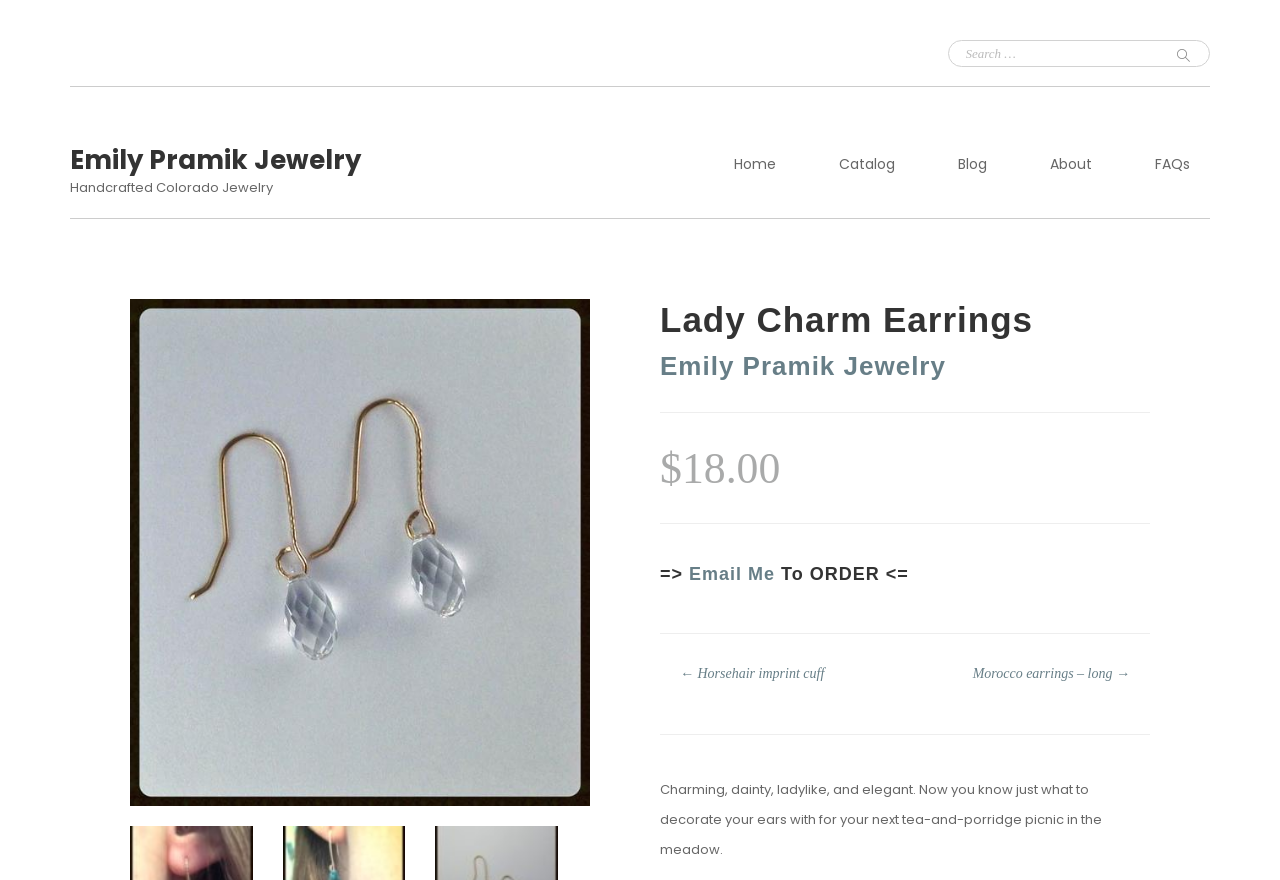Based on the element description: "Email Me", identify the UI element and provide its bounding box coordinates. Use four float numbers between 0 and 1, [left, top, right, bottom].

[0.538, 0.641, 0.606, 0.663]